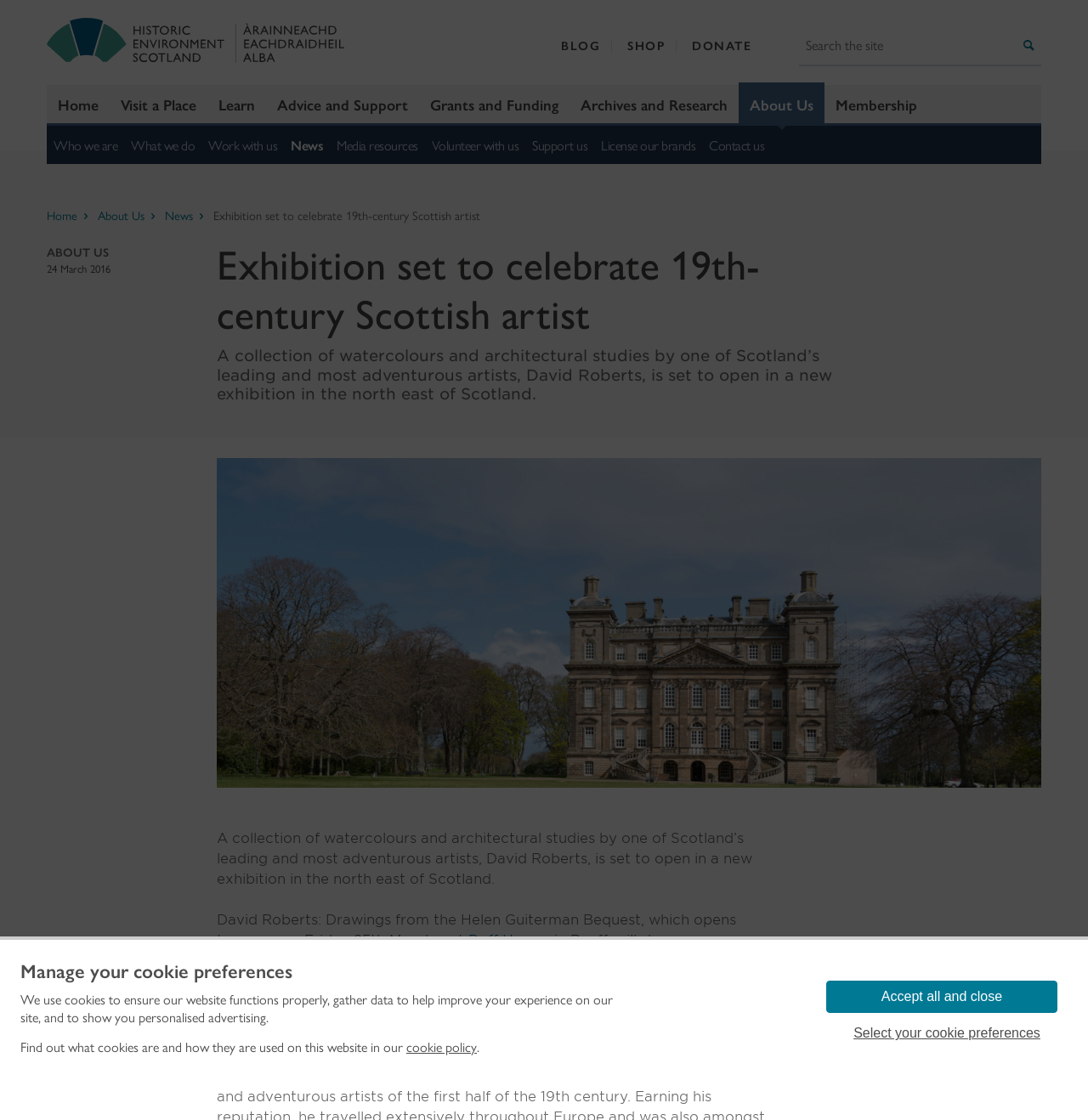What is the purpose of the cookies?
Provide a well-explained and detailed answer to the question.

I found this answer by reading the StaticText 'We use cookies to ensure our website functions properly, gather data to help improve your experience on our site, and to show you personalised advertising.' inside the dialog 'Cookie preferences', which explains the purpose of the cookies.